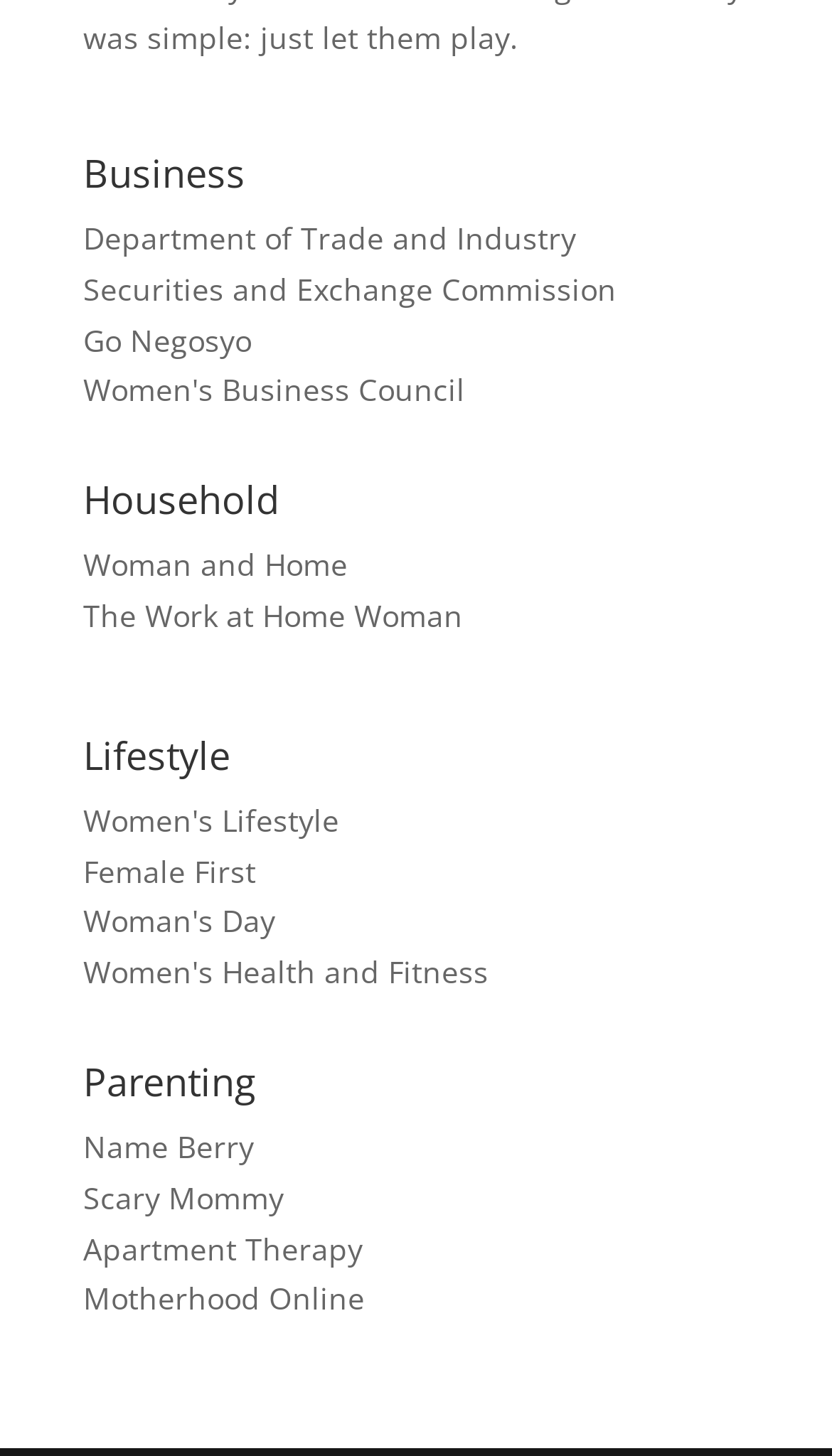Find the bounding box of the web element that fits this description: "Women's Business Council".

[0.1, 0.254, 0.559, 0.282]